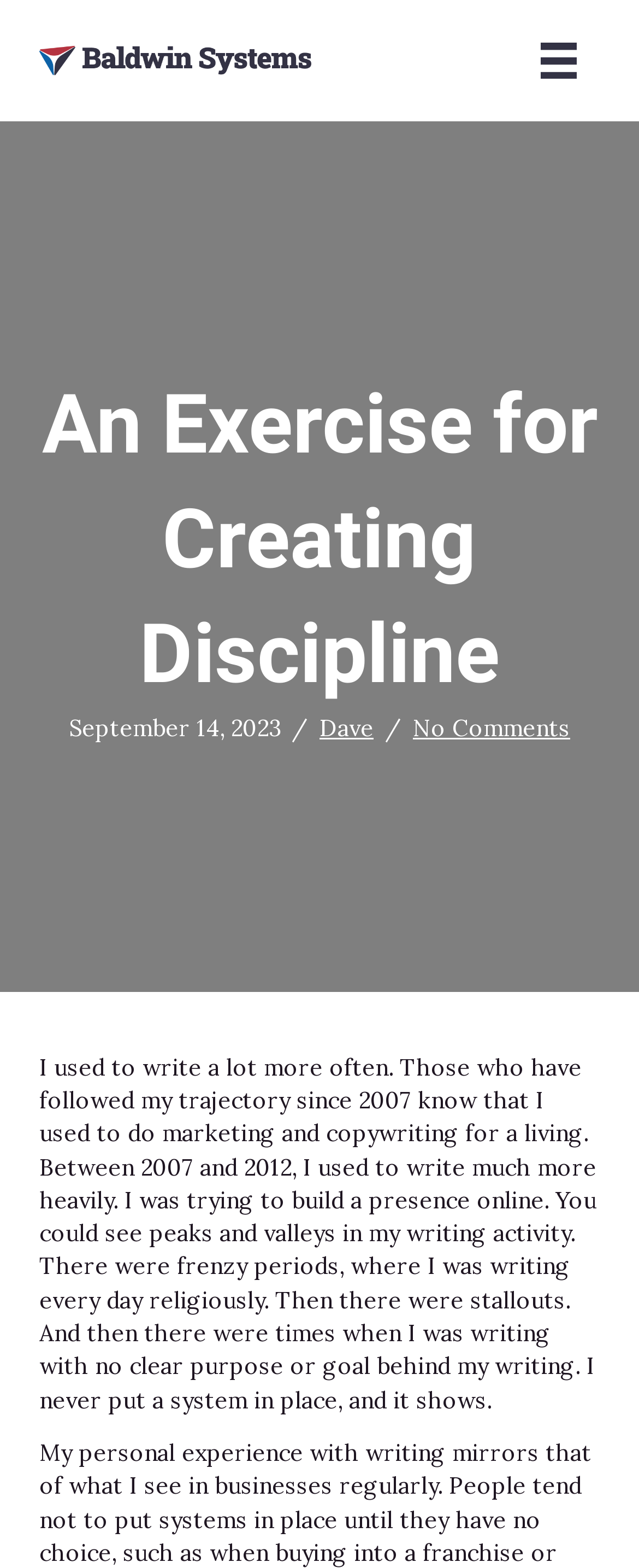Provide a short answer to the following question with just one word or phrase: What is the topic of the article?

Creating discipline